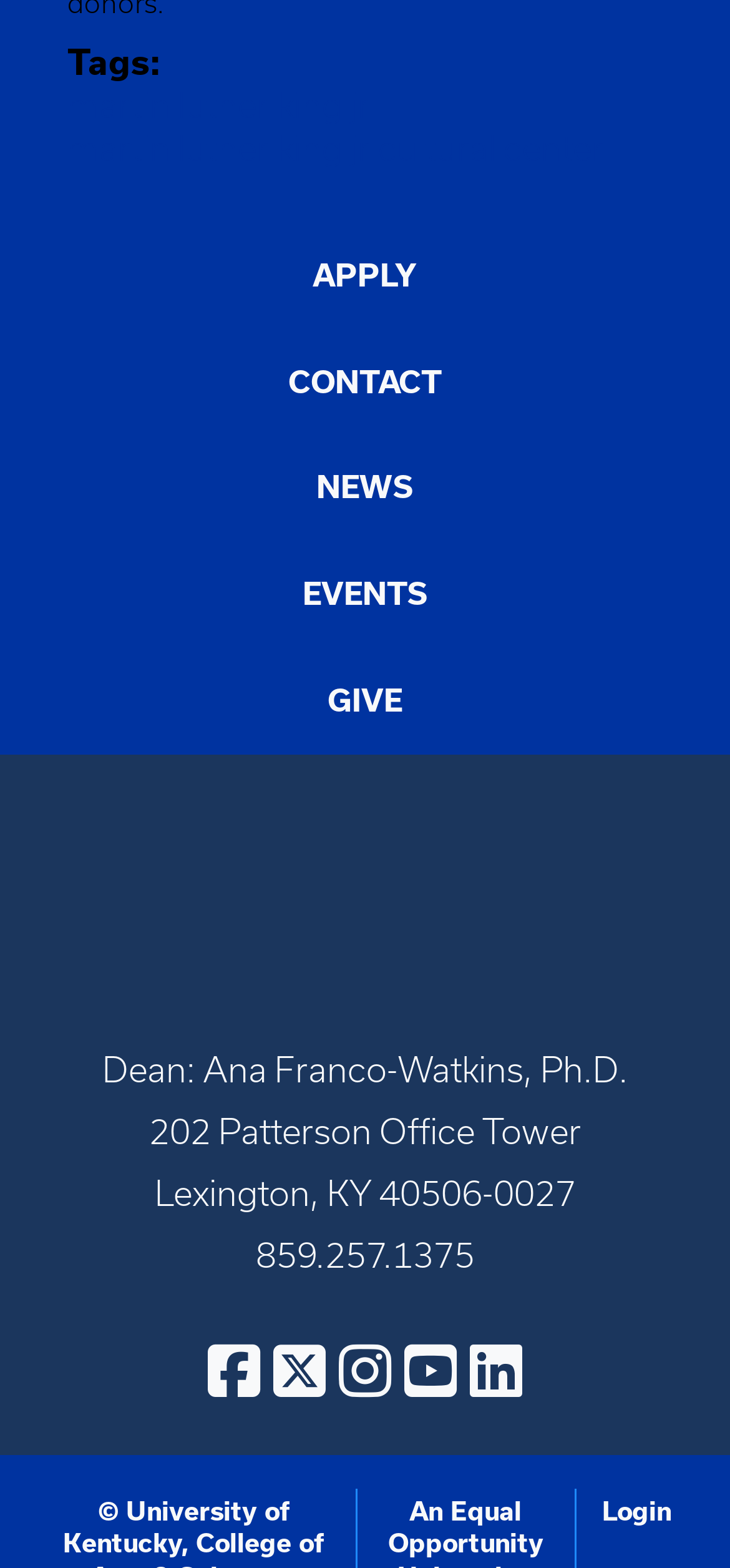Determine the bounding box of the UI component based on this description: "title="Twitter"". The bounding box coordinates should be four float values between 0 and 1, i.e., [left, top, right, bottom].

[0.374, 0.851, 0.446, 0.896]